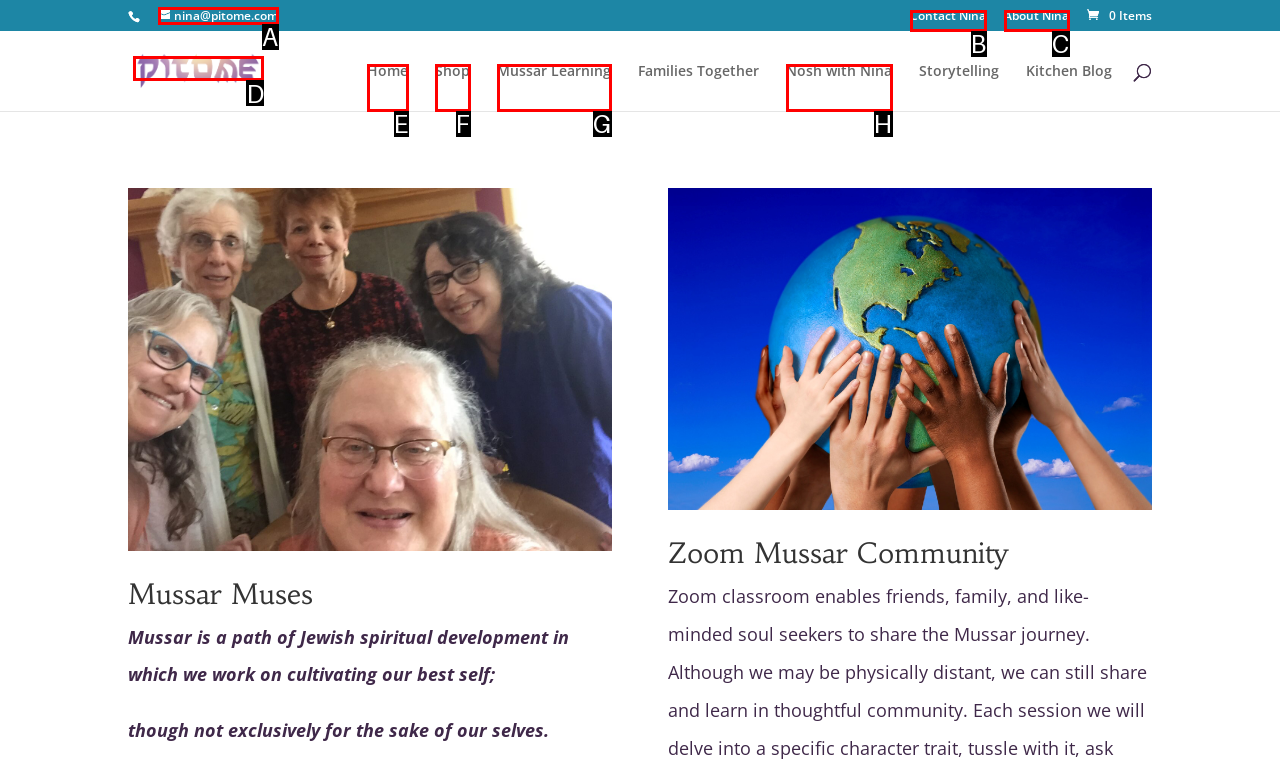Determine the option that aligns with this description: Contact Nina
Reply with the option's letter directly.

B